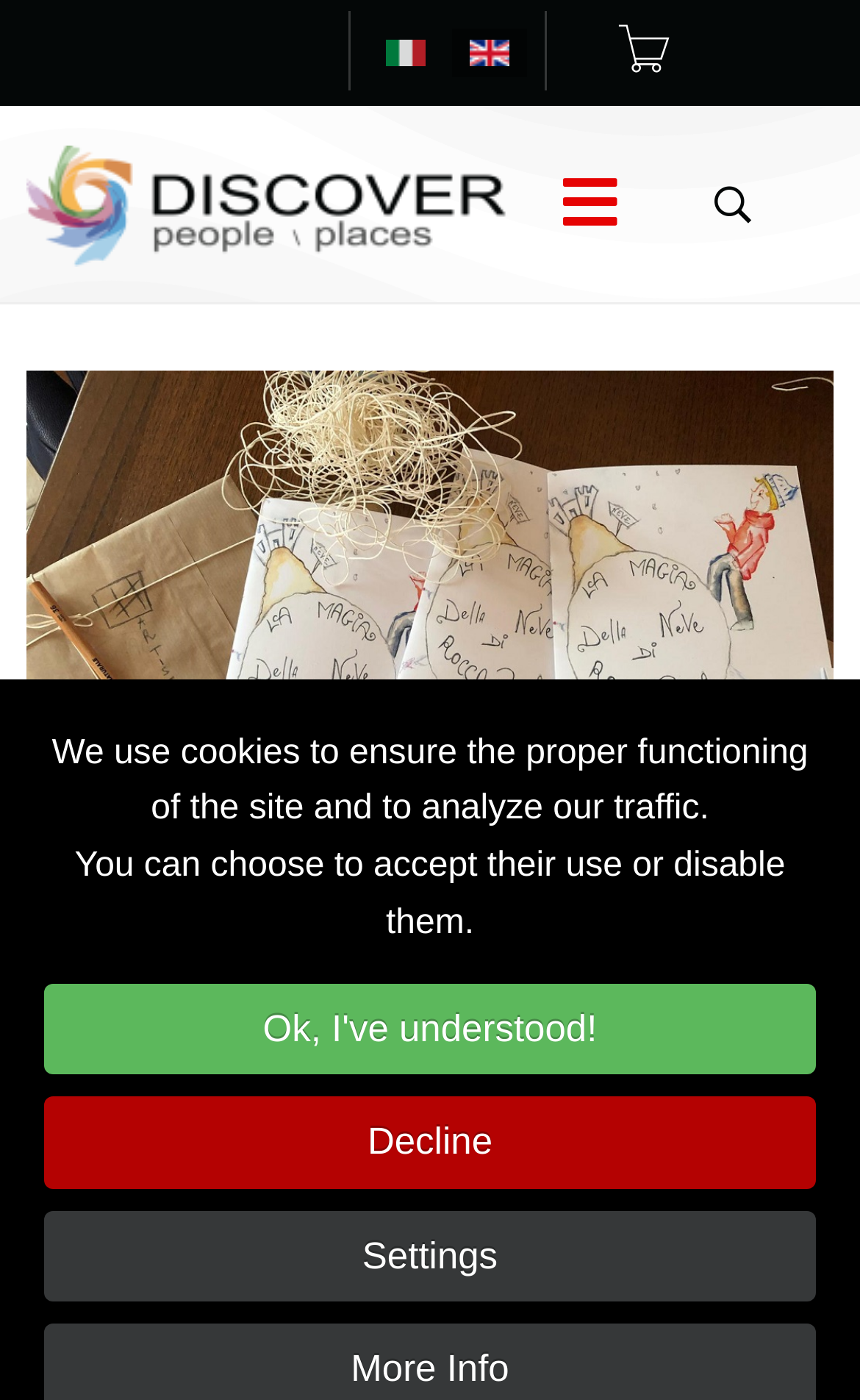Please provide a detailed answer to the question below based on the screenshot: 
How many menu items are there?

I found a menu item labeled 'Menu' on the top right of the webpage, which suggests that there is only one menu item.